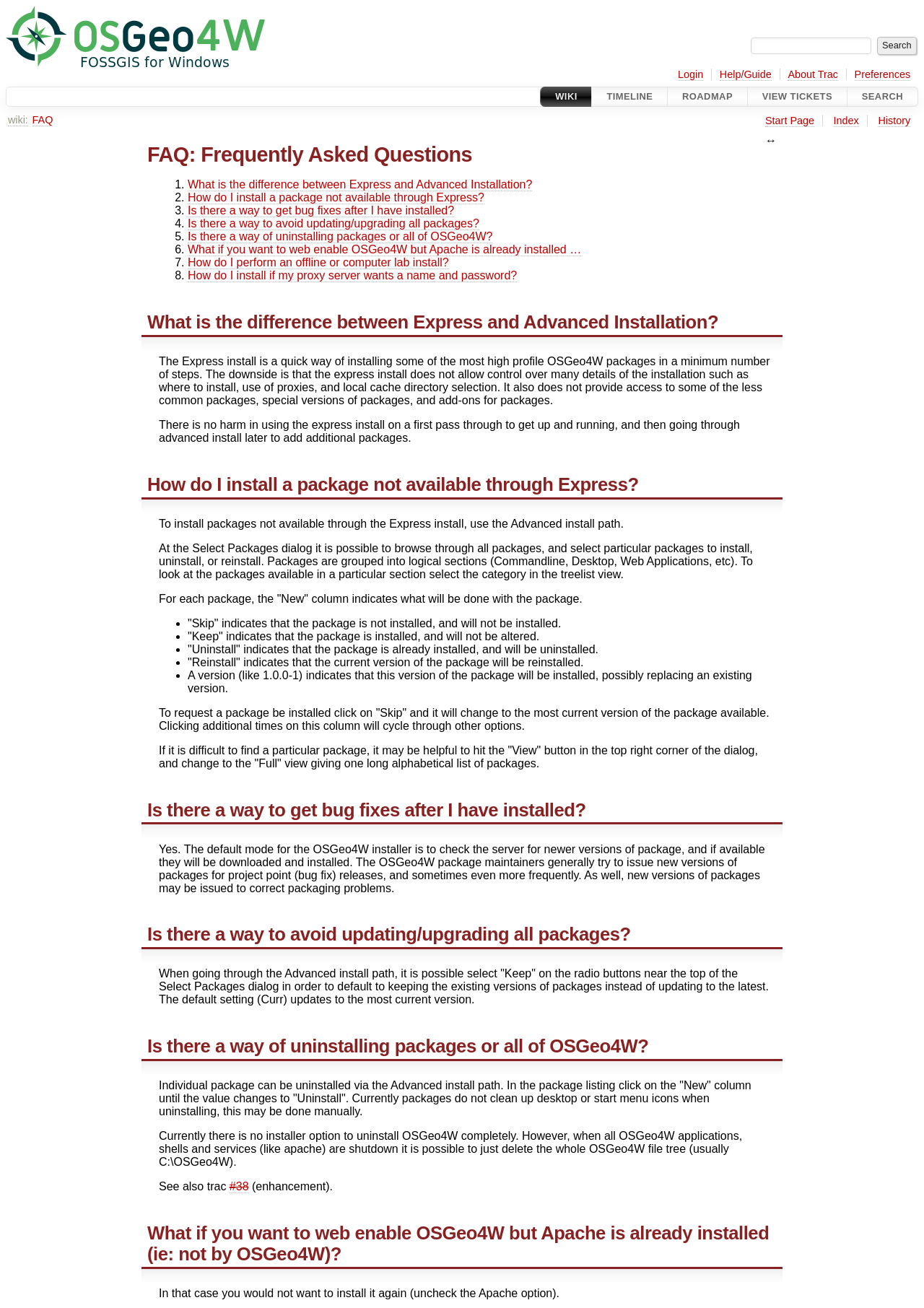How do I uninstall individual packages?
Please respond to the question thoroughly and include all relevant details.

Individual packages can be uninstalled via the Advanced install path, where users can click on the 'New' column until the value changes to 'Uninstall', allowing them to remove specific packages from their installation.